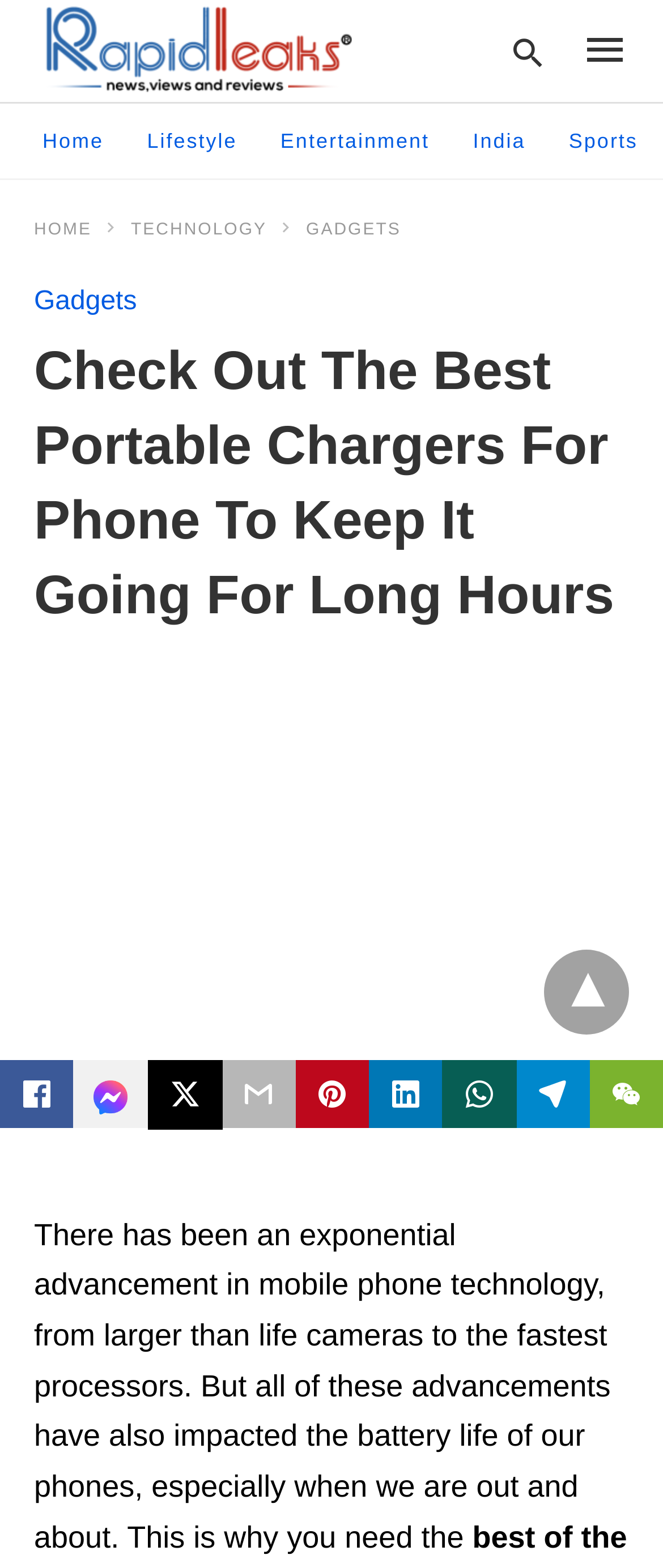Explain the webpage in detail.

This webpage is about the best portable chargers and power banks for phones in 2021. At the top left corner, there is a logo of "RapidLeaksIndia" with a link to the website. Next to it, there is a search bar with a label "Type your query" and a static text "Type your search query and hit enter:". 

Below the search bar, there are several links to different categories, including "Home", "Lifestyle", "Entertainment", "India", and "Sports". 

On the left side of the page, there are more links to subcategories, such as "HOME", "TECHNOLOGY", and "GADGETS". 

The main content of the page starts with a heading "Check Out The Best Portable Chargers For Phone To Keep It Going For Long Hours". 

Below the heading, there is a large block of text that discusses the importance of portable chargers for phones, given the advancements in mobile phone technology. 

On the right side of the page, there is a large advertisement region that takes up most of the space. 

At the bottom of the page, there are several social media links, including Facebook, Twitter, and others, allowing users to share the content.